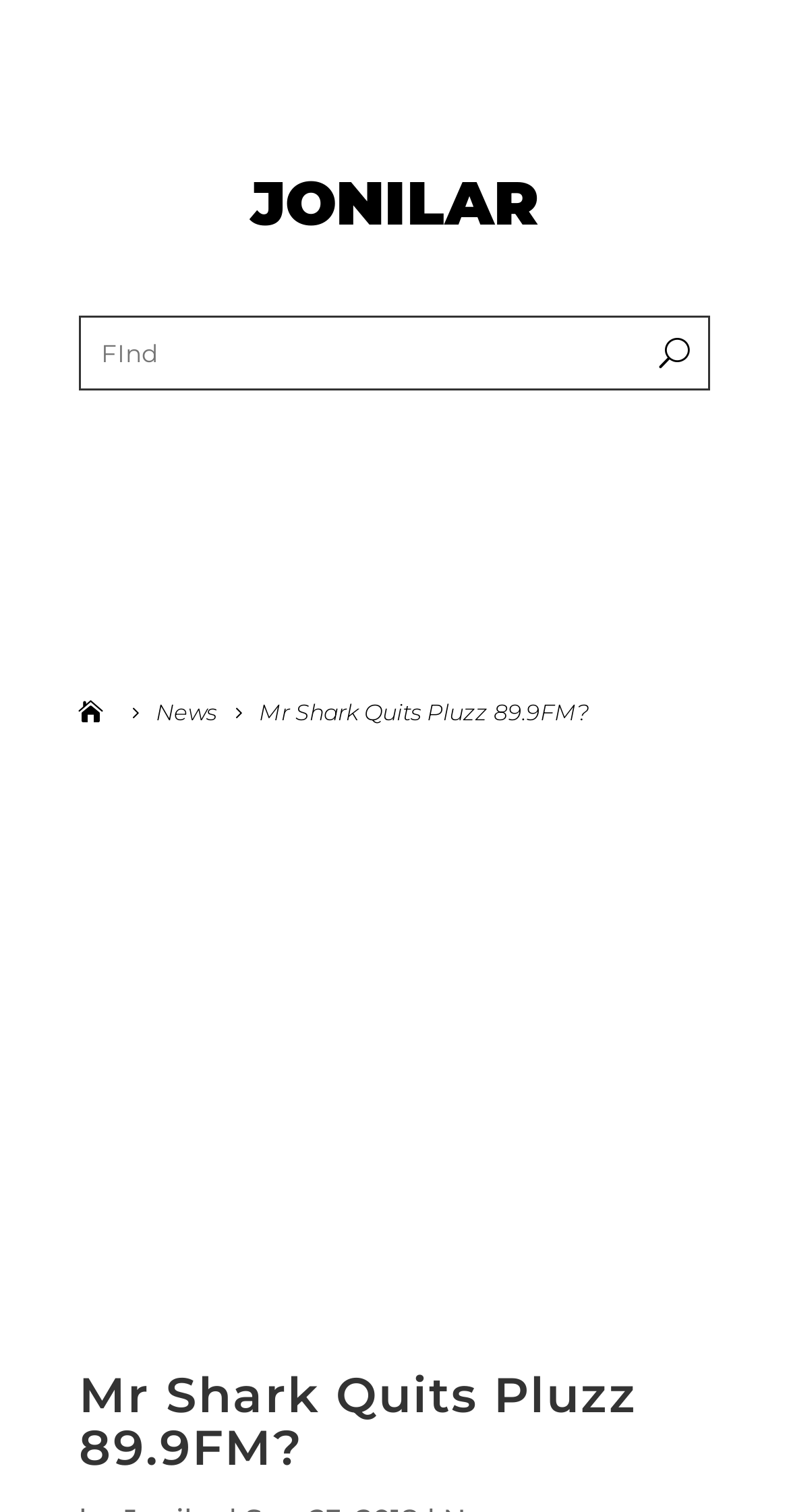Detail the various sections and features of the webpage.

The webpage appears to be a news article or blog post about Mr. Shark, a Ghanaian radio DJ and music promoter, quitting his job at Accra-based radio station Pluzz 89.9FM. 

At the top of the page, there is a heading that reads "JONILAR", which is likely the title of the website or publication. Below this heading, there is a search box with the label "FInd". 

To the right of the search box, there are three links: a link with an icon, a link labeled "News", and a link with the title of the article "Mr Shark Quits Pluzz 89.9FM?". 

Below these links, there is a large image that takes up most of the width of the page. 

At the very bottom of the page, there is another heading with the same title as the article, "Mr Shark Quits Pluzz 89.9FM?".